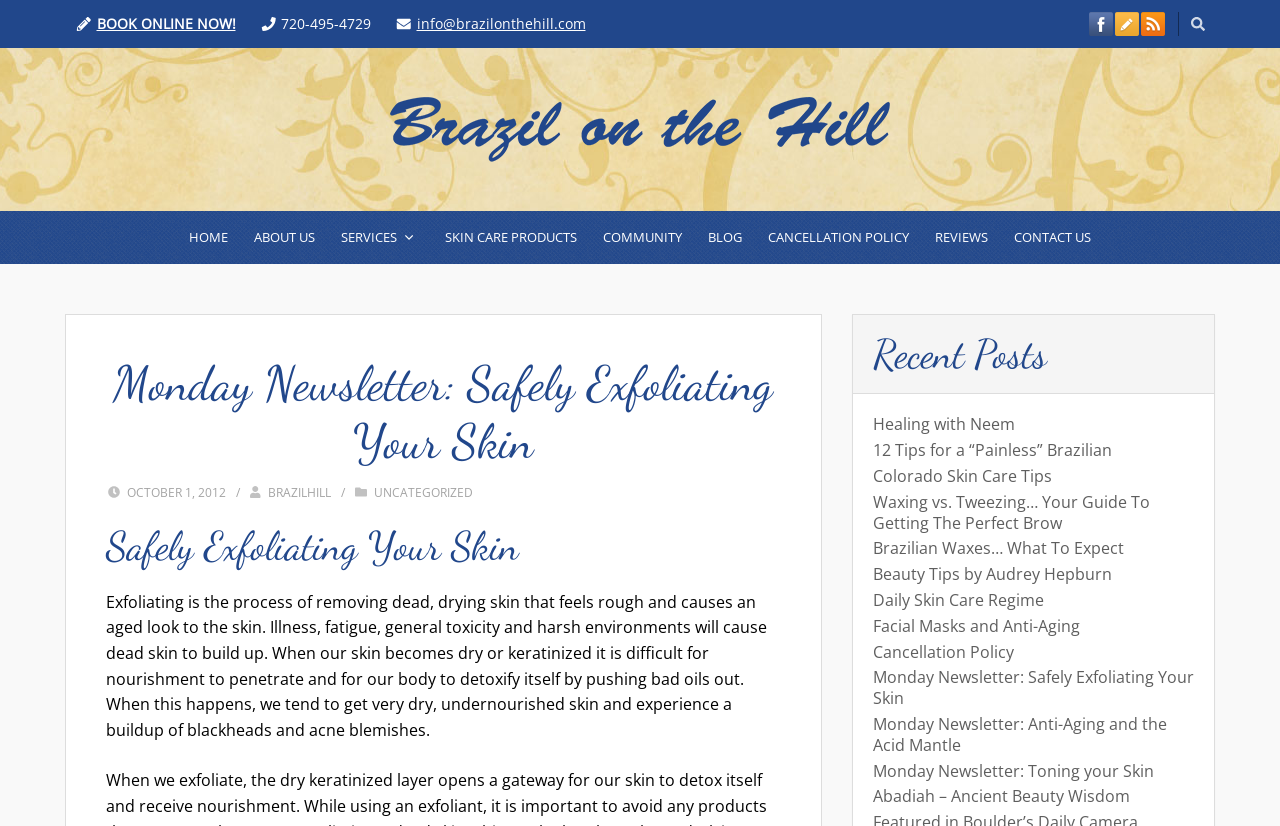Identify the bounding box for the UI element described as: "Healing with Neem". Ensure the coordinates are four float numbers between 0 and 1, formatted as [left, top, right, bottom].

[0.682, 0.5, 0.793, 0.527]